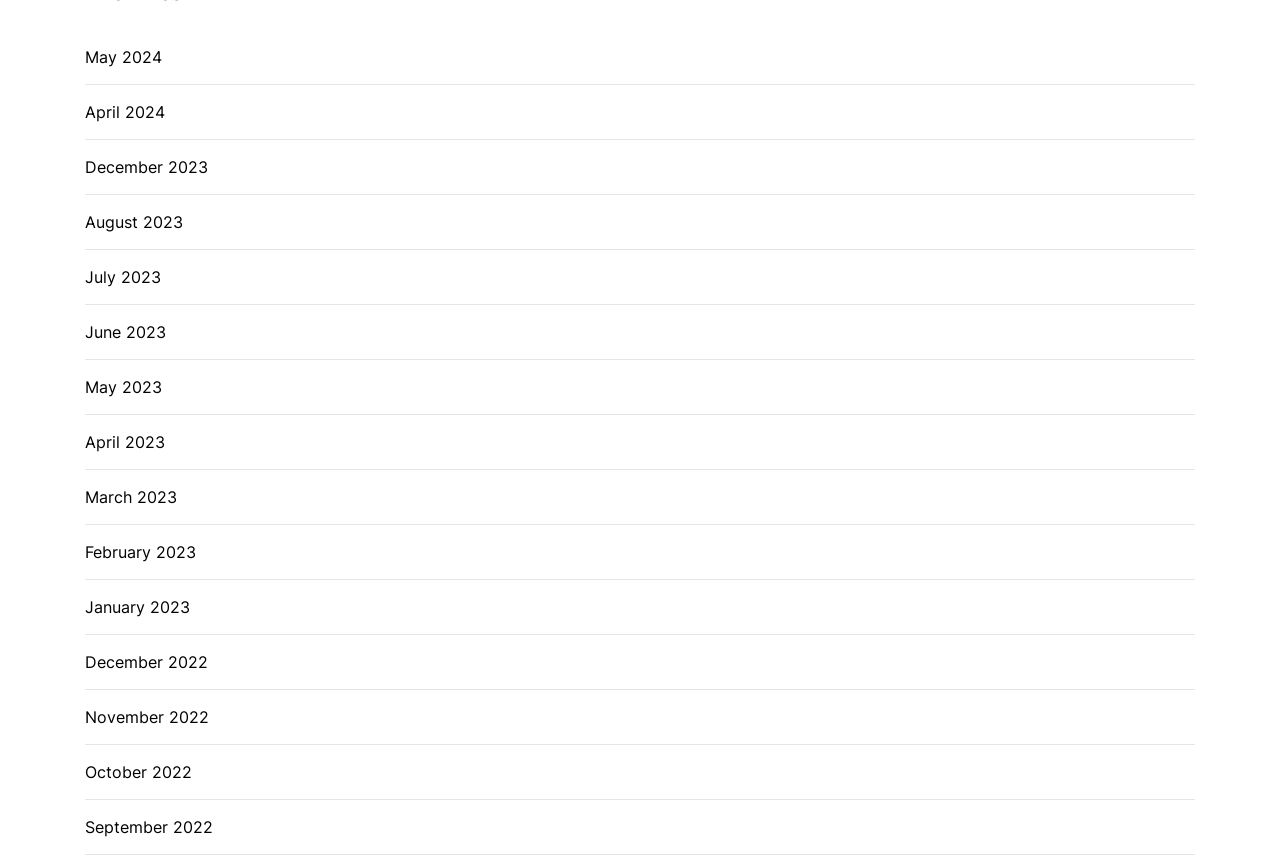What is the earliest month and year combination available?
Look at the image and answer the question using a single word or phrase.

December 2022